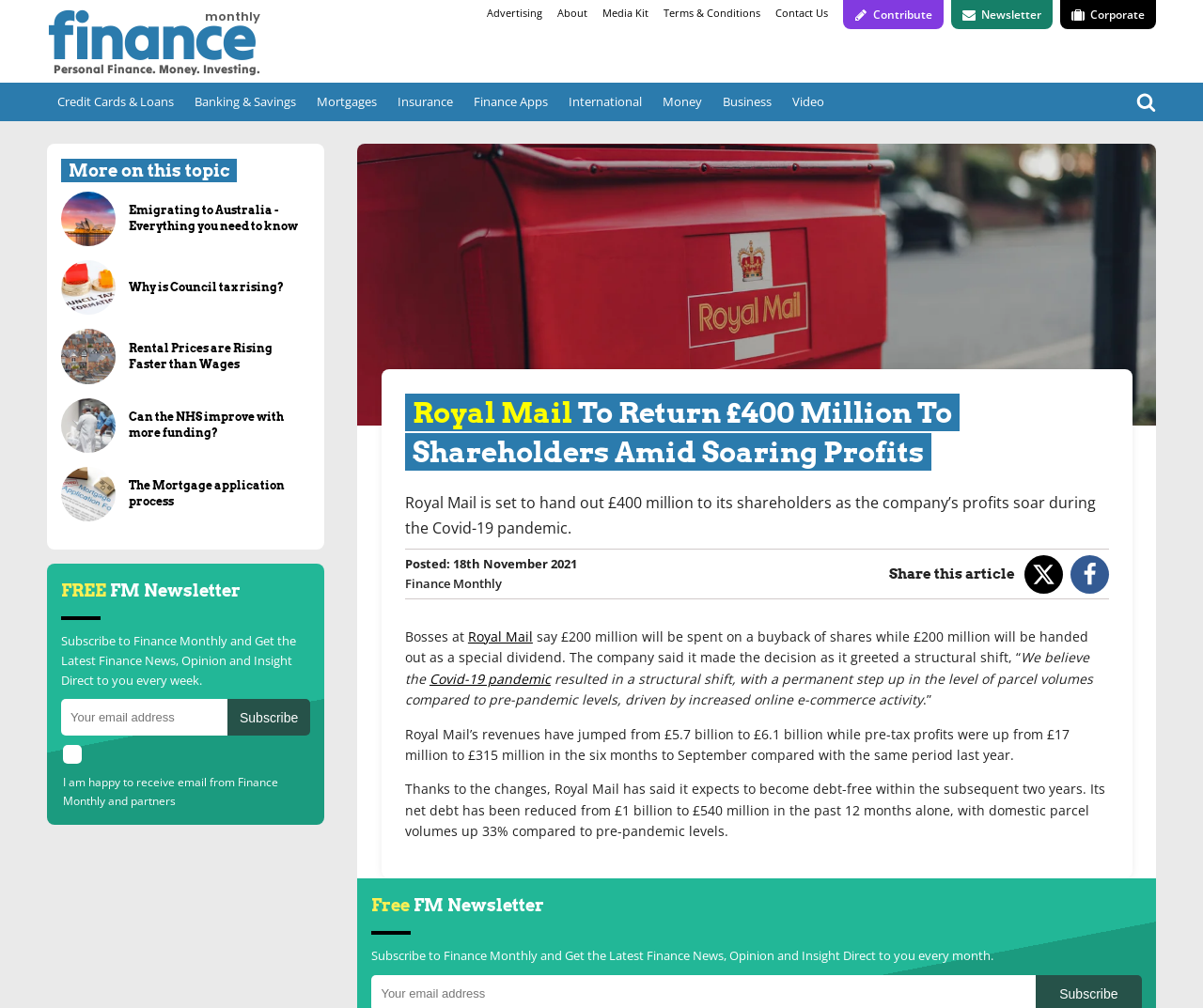What is the increase in pre-tax profits compared to last year?
Look at the image and answer the question using a single word or phrase.

£298 million